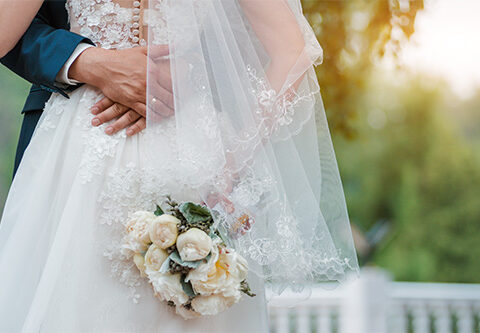Offer a detailed explanation of the image and its components.

The image depicts a newly married couple on their wedding day, capturing a beautiful and intimate moment. The bride, dressed in an elegant gown adorned with intricate lace detailing, holds a delicate bouquet filled with soft blooms and greenery. Her veil cascades gracefully over her shoulders, adding an ethereal touch to her ensemble. The groom, dressed in a classic suit, embraces her from behind, showcasing a moment of love and tenderness. The background hints at a serene outdoor setting, with hints of greenery and natural light, creating a romantic atmosphere perfect for celebrating their special day. This image beautifully embodies the essence of weddings, where joy, love, and memorable celebrations are at the forefront.